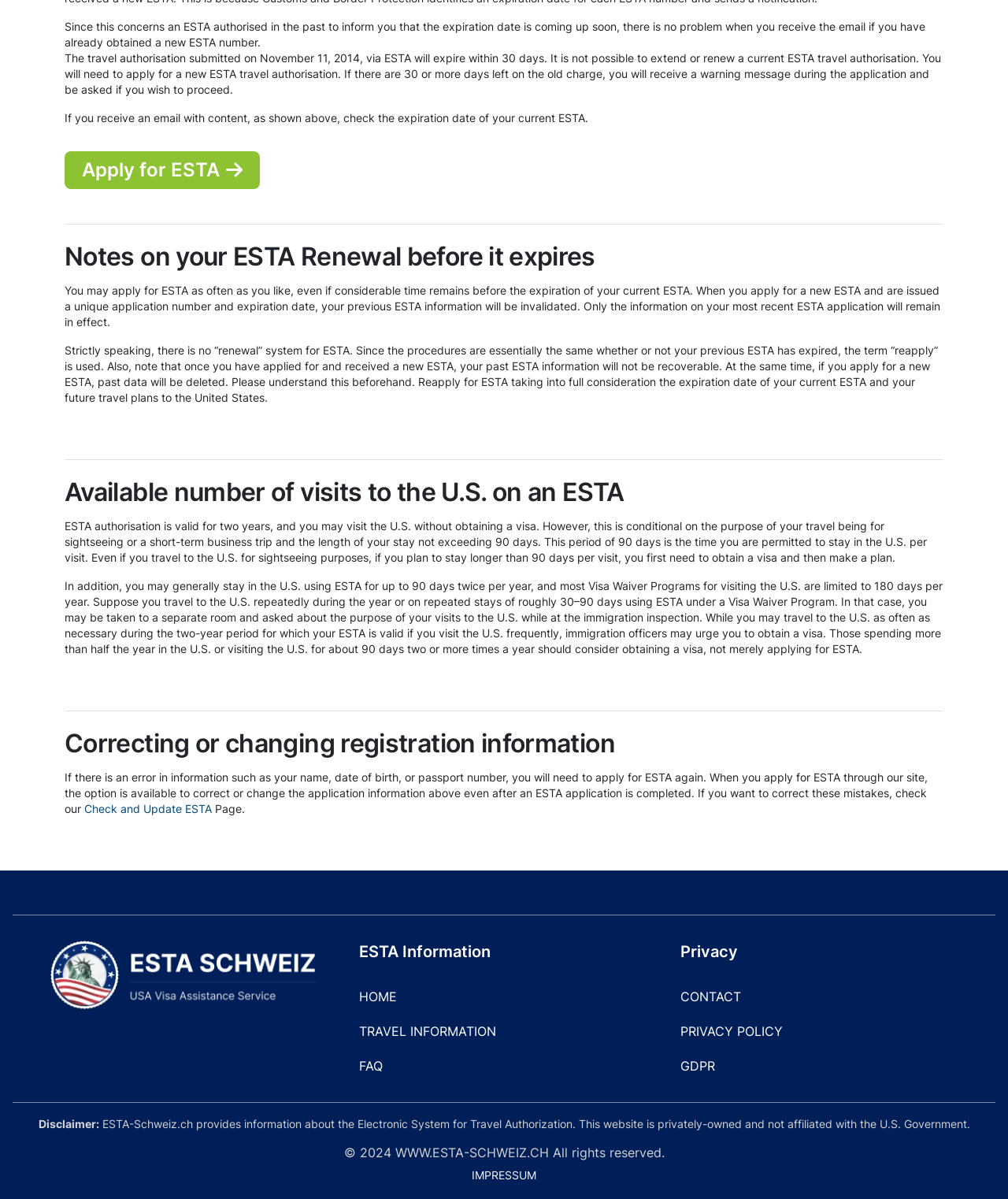Please identify the bounding box coordinates of the region to click in order to complete the task: "Read article by NATHAN SHOESMITH". The coordinates must be four float numbers between 0 and 1, specified as [left, top, right, bottom].

None